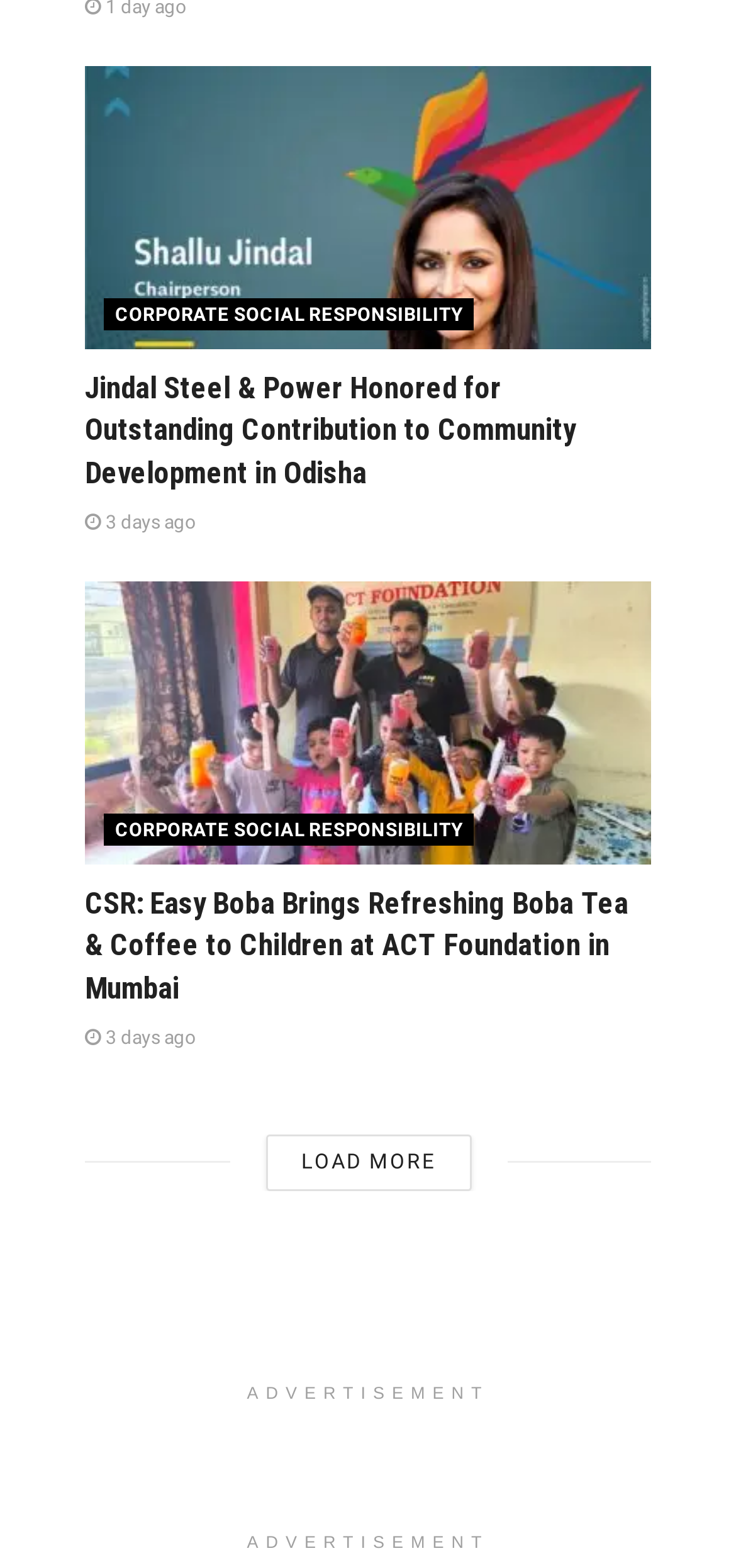What is the company honored for in Odisha?
Look at the image and respond with a one-word or short phrase answer.

Outstanding Contribution to Community Development